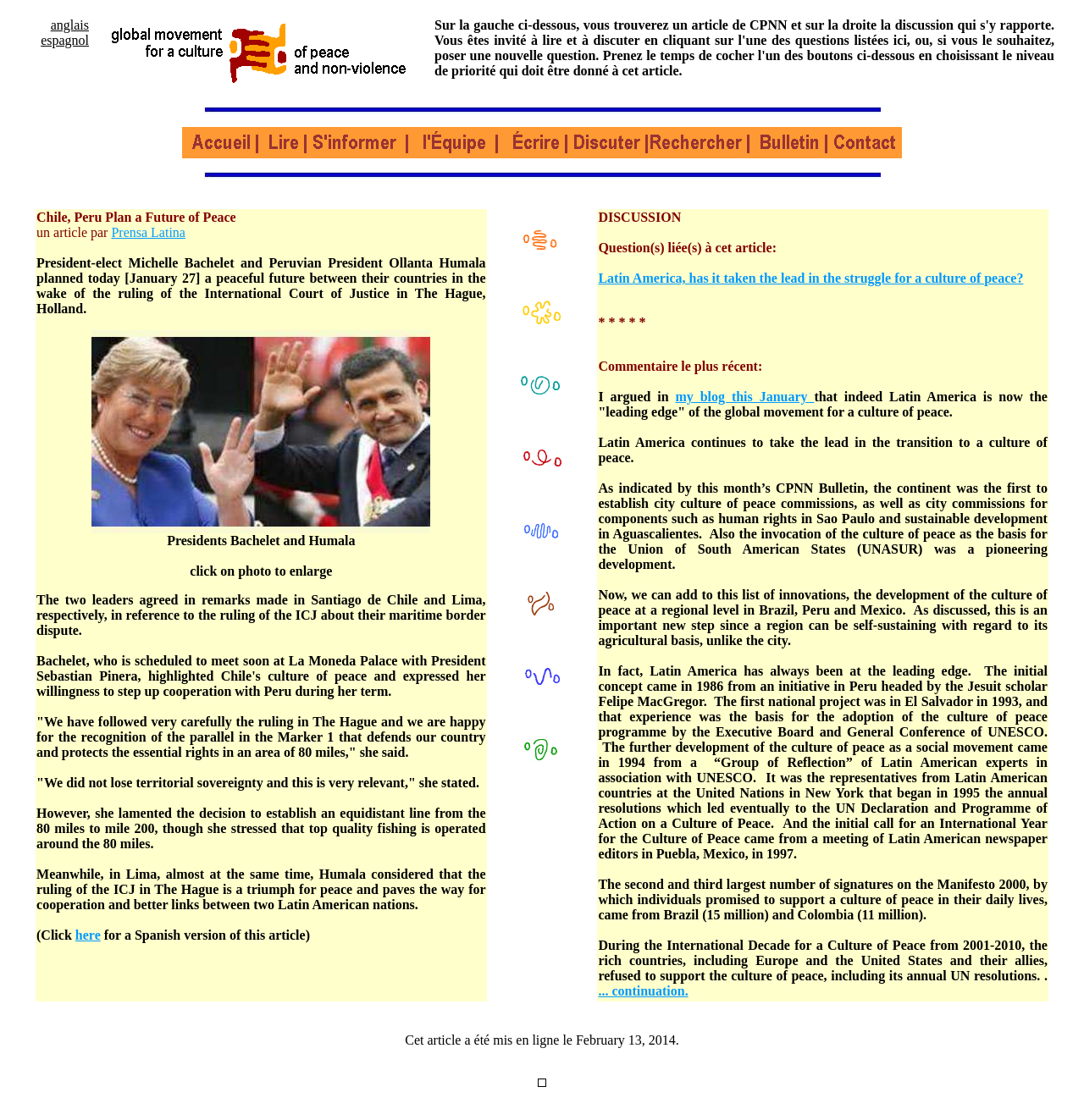Carefully observe the image and respond to the question with a detailed answer:
What is the image above the article about?

The image above the article is about Presidents Bachelet and Humala, which can be determined by reading the text content of the article, specifically the sentence 'Presidents Bachelet and Humala click on photo to enlarge'.